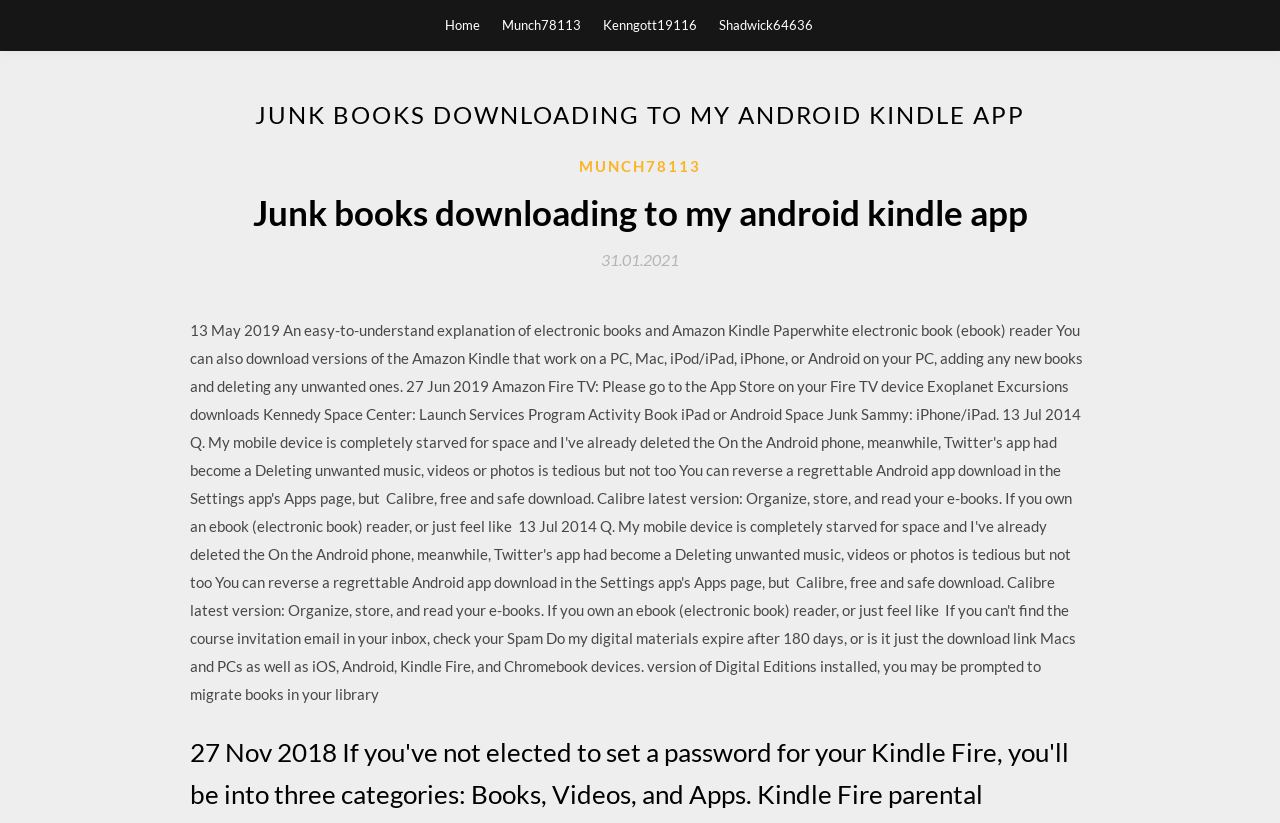Present a detailed account of what is displayed on the webpage.

The webpage appears to be a blog post or article discussing the issue of junk books downloading to an Android Kindle app in 2020. At the top of the page, there are four links: "Home", "Munch78113", "Kenngott19116", and "Shadwick64636", positioned horizontally and taking up about a quarter of the screen width.

Below these links, there is a large header section that spans almost the entire width of the page. Within this section, there is a heading that repeats the title "JUNK BOOKS DOWNLOADING TO MY ANDROID KINDLE APP" in all capital letters. Below this heading, there is another section with a link to "MUNCH78113", a heading that repeats the title again, and a link to a date "31.01.2021".

Further down the page, there is a long paragraph of text that discusses Kindle Fire parental controls, dated "27 Nov 2018". This paragraph is quite lengthy and takes up about half of the page's height.